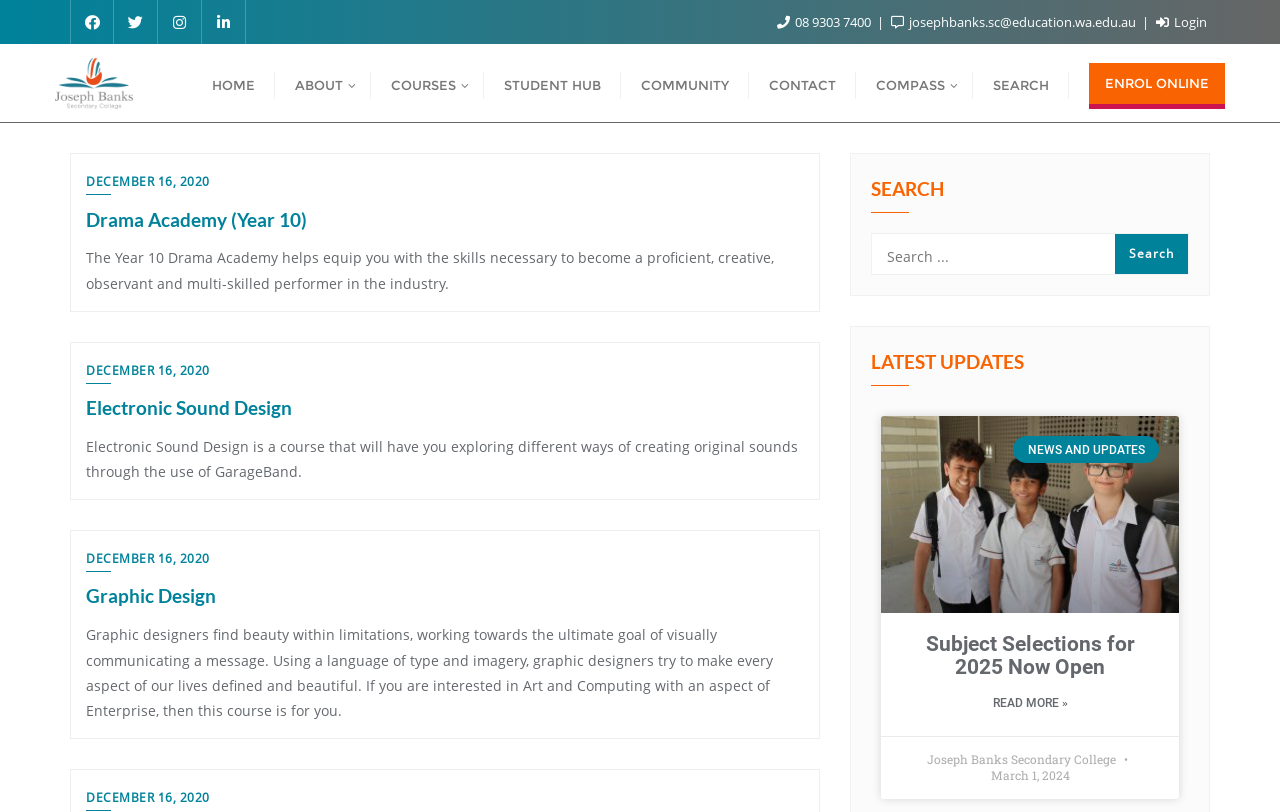Locate the bounding box coordinates of the element you need to click to accomplish the task described by this instruction: "Read more about Subject Selections for 2025 Now Open".

[0.775, 0.851, 0.834, 0.882]